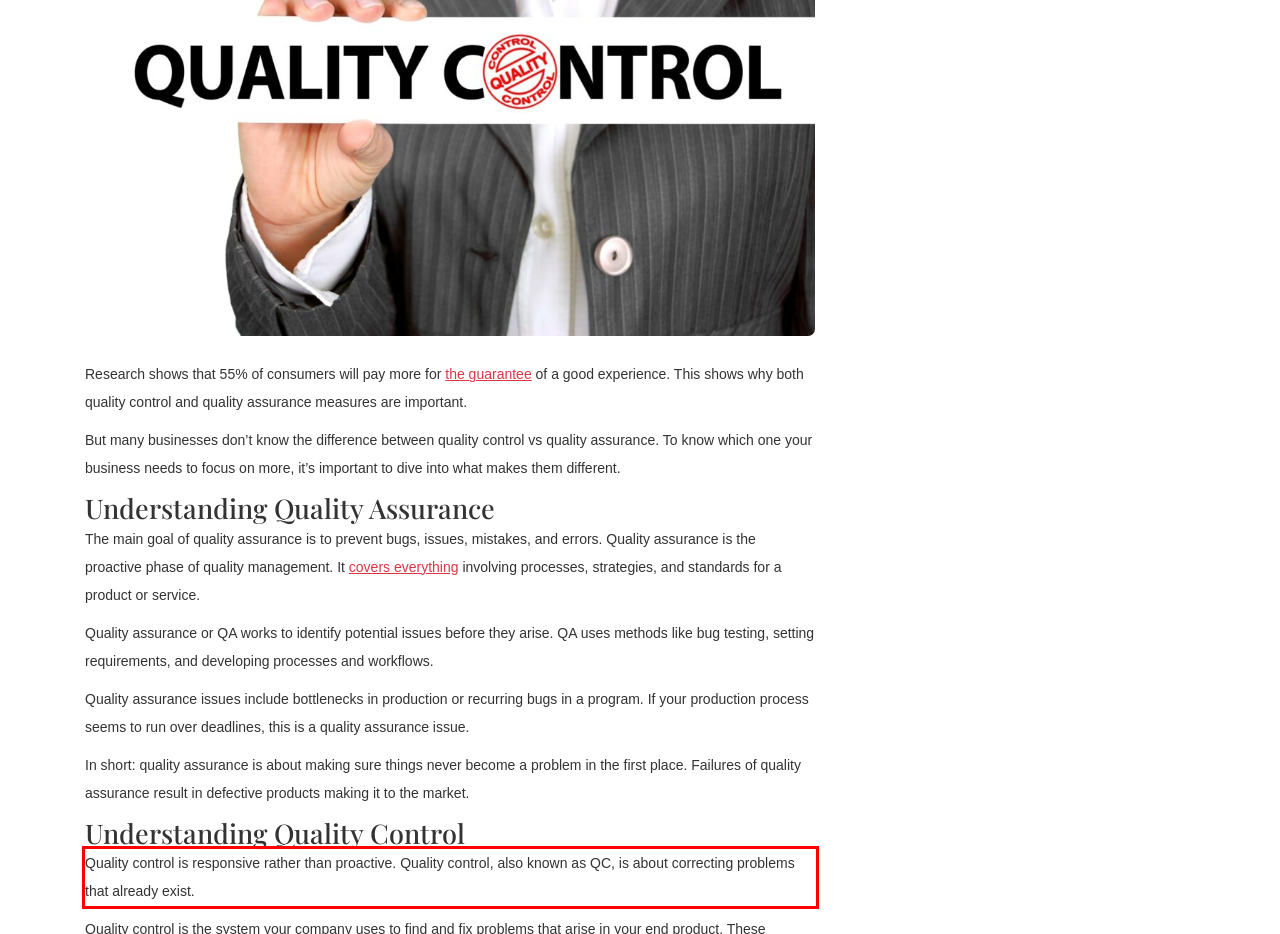Please perform OCR on the text within the red rectangle in the webpage screenshot and return the text content.

Quality control is responsive rather than proactive. Quality control, also known as QC, is about correcting problems that already exist.